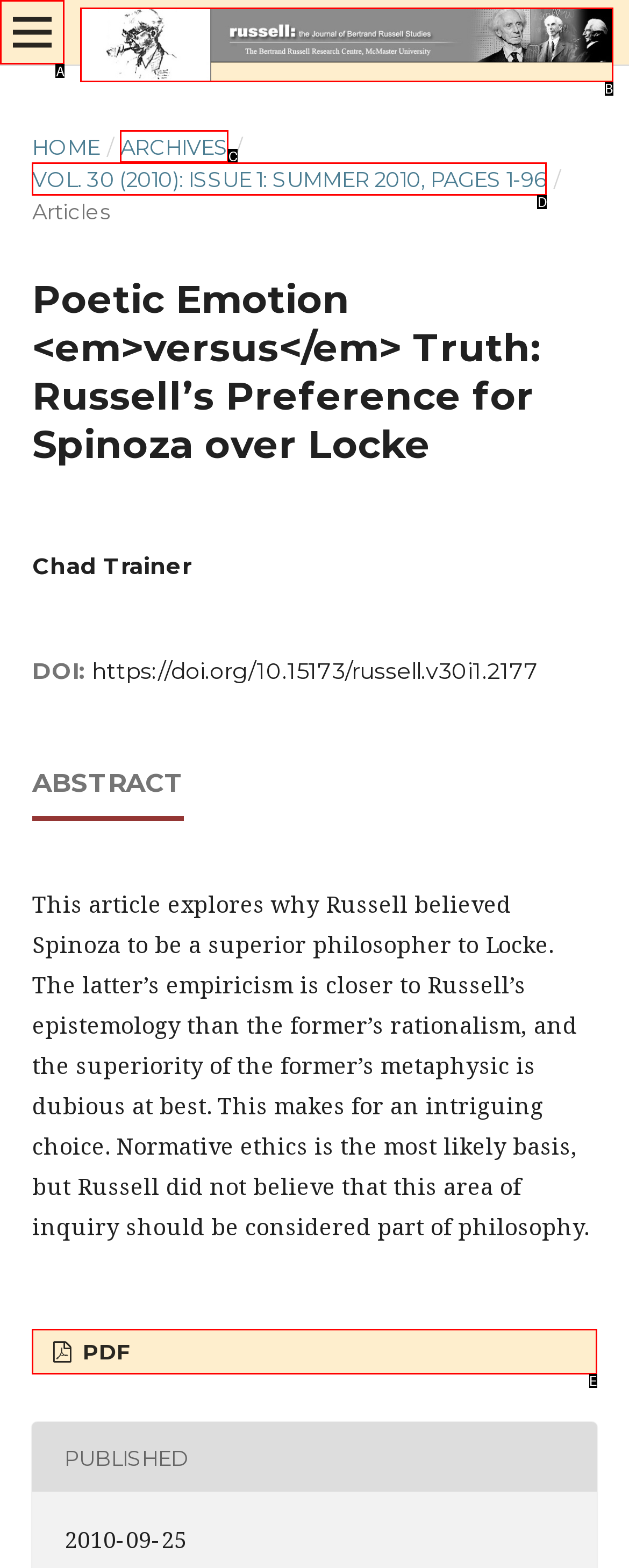Identify the UI element that best fits the description: Open Menu
Respond with the letter representing the correct option.

A